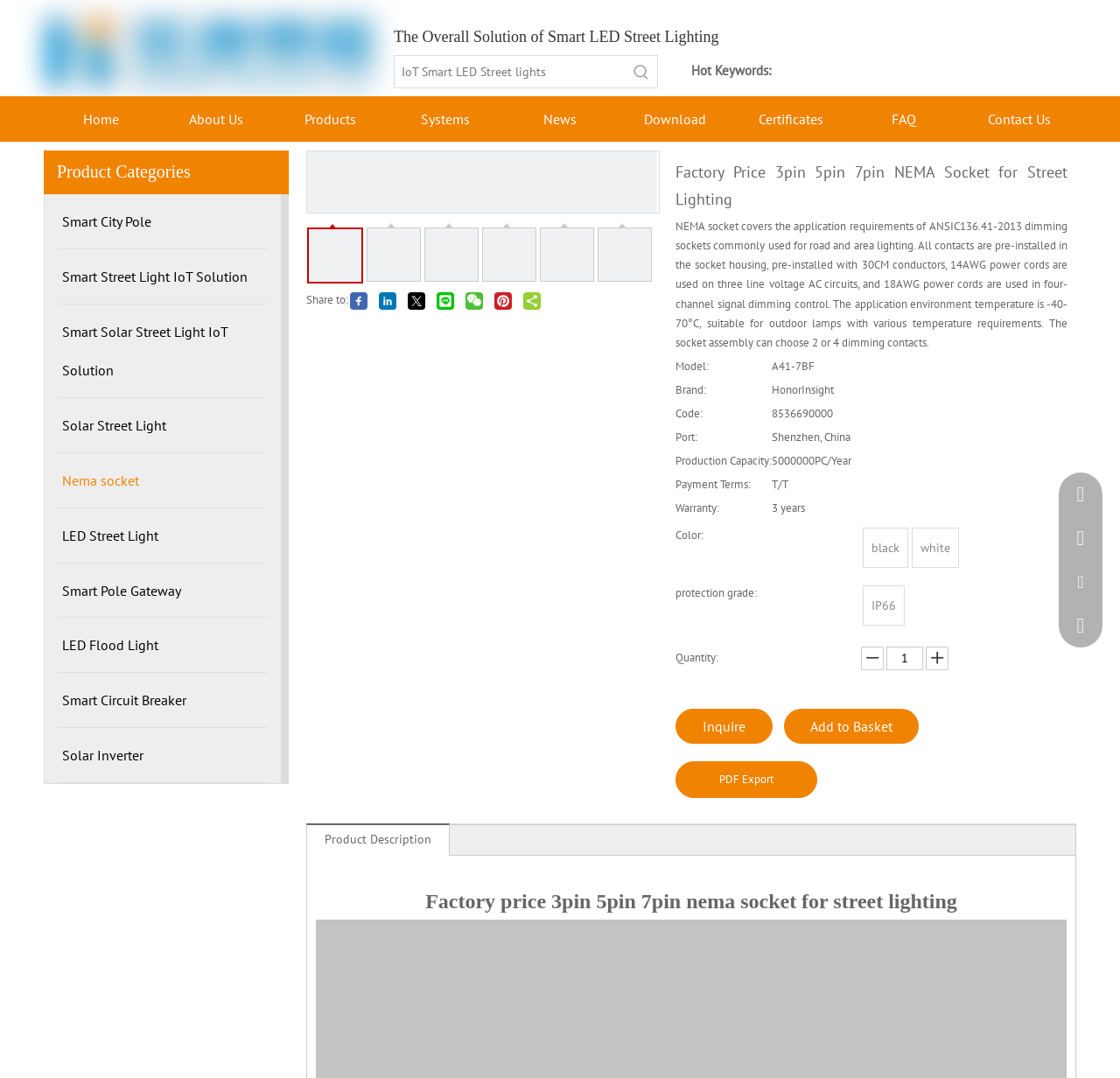Find the bounding box coordinates of the clickable area that will achieve the following instruction: "View product categories".

[0.051, 0.14, 0.258, 0.179]